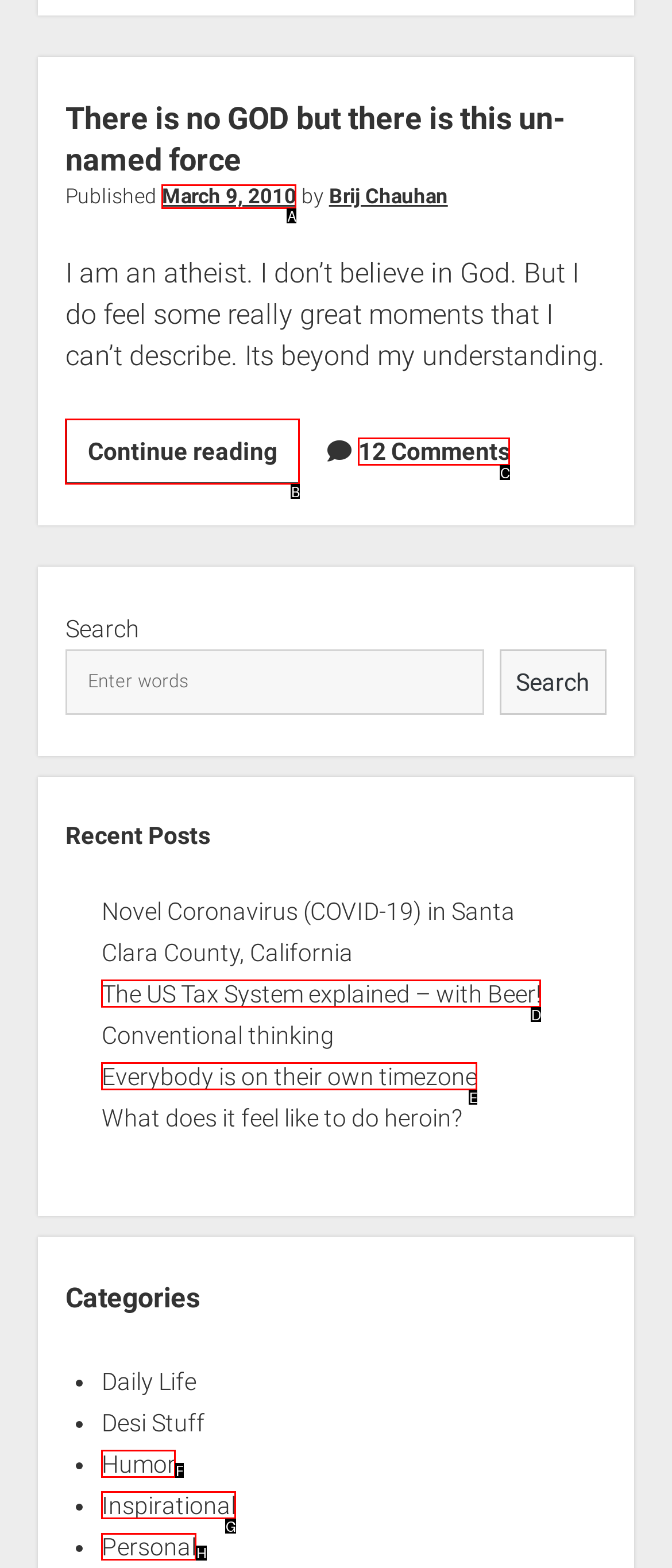Identify the HTML element to click to fulfill this task: Browse posts in 'Personal' category
Answer with the letter from the given choices.

H